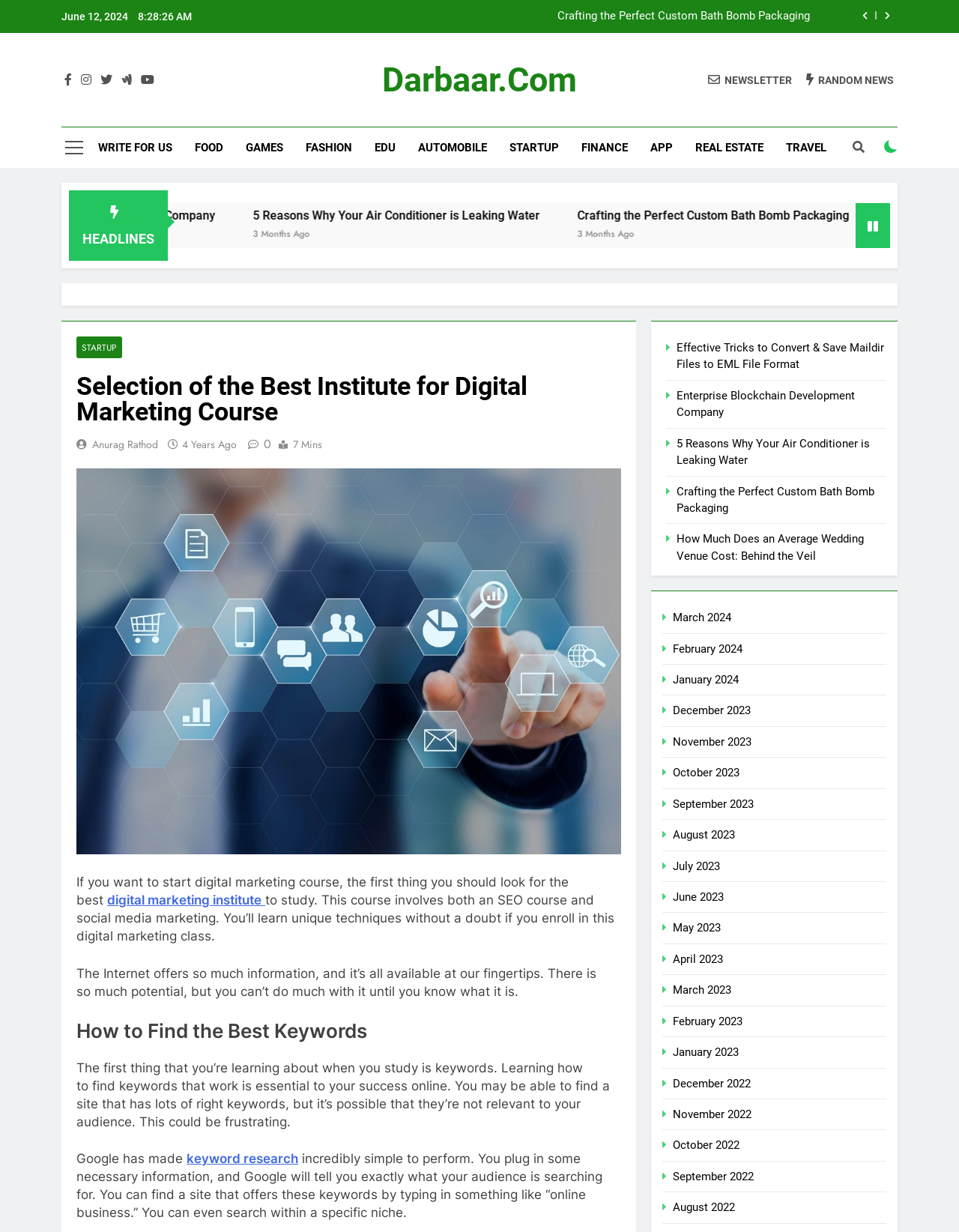Locate the bounding box coordinates of the item that should be clicked to fulfill the instruction: "Click on the WRITE FOR US link".

[0.091, 0.103, 0.192, 0.136]